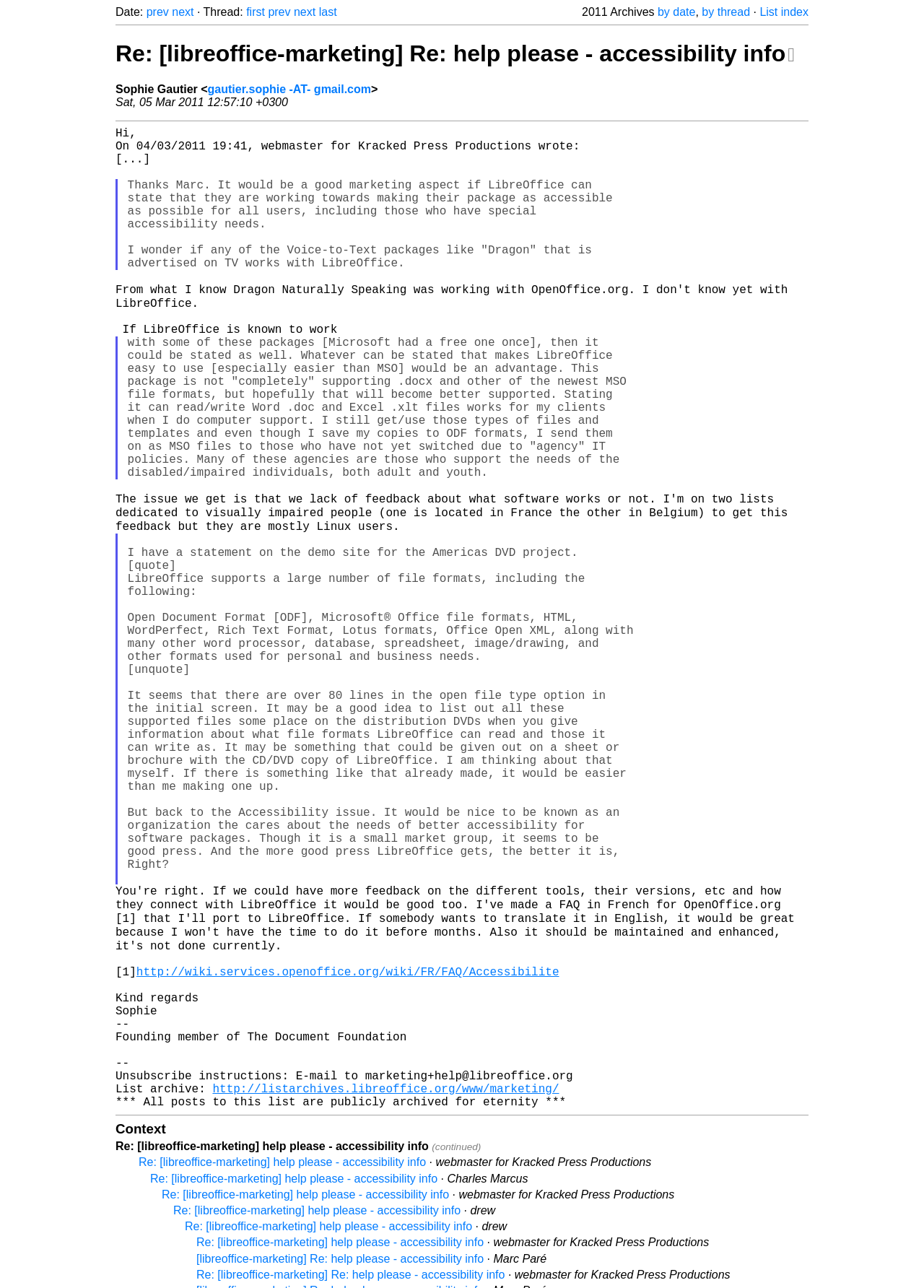Please provide the bounding box coordinates for the element that needs to be clicked to perform the instruction: "go to next page". The coordinates must consist of four float numbers between 0 and 1, formatted as [left, top, right, bottom].

[0.318, 0.004, 0.342, 0.014]